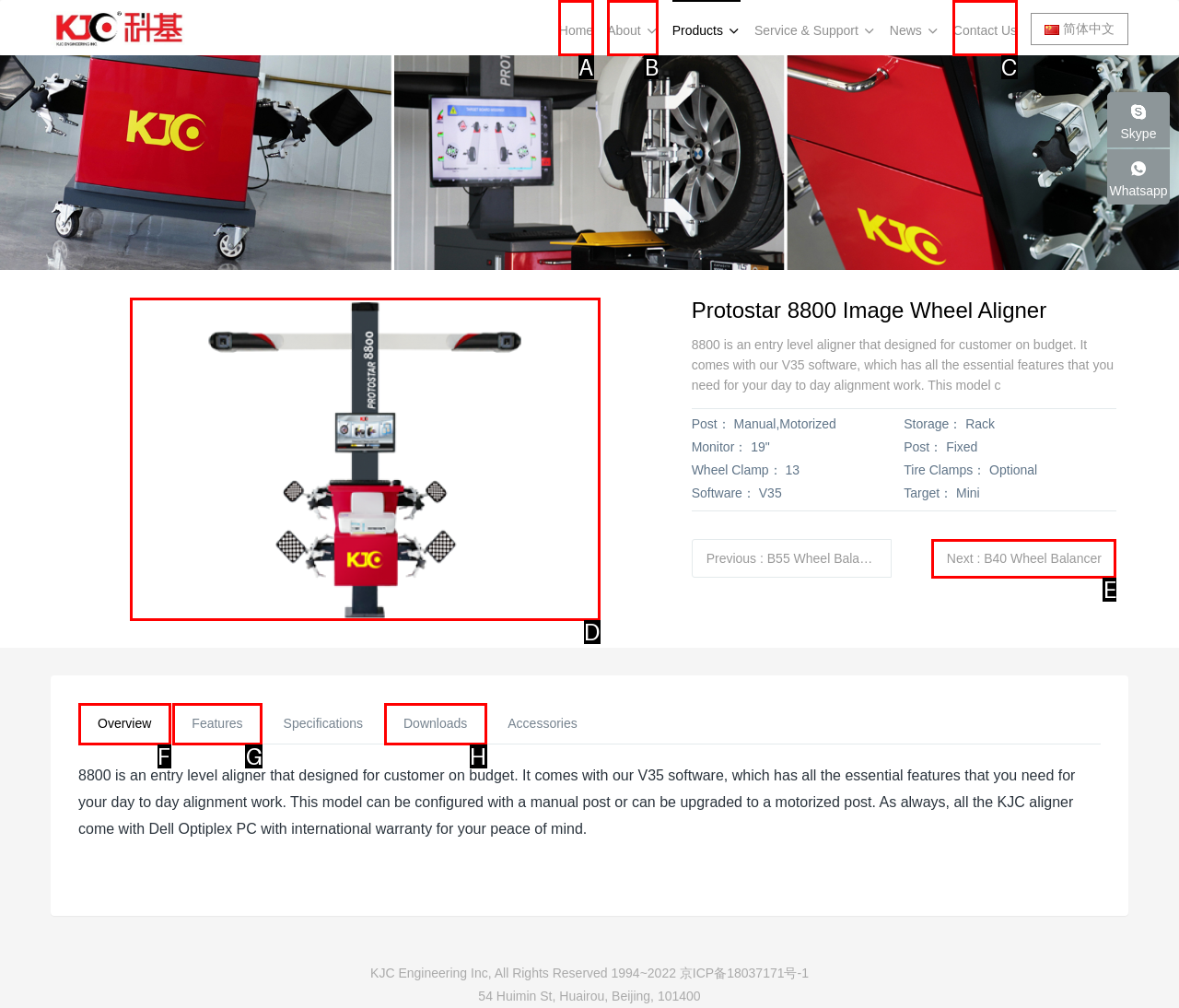Refer to the description: Contact Us and choose the option that best fits. Provide the letter of that option directly from the options.

C